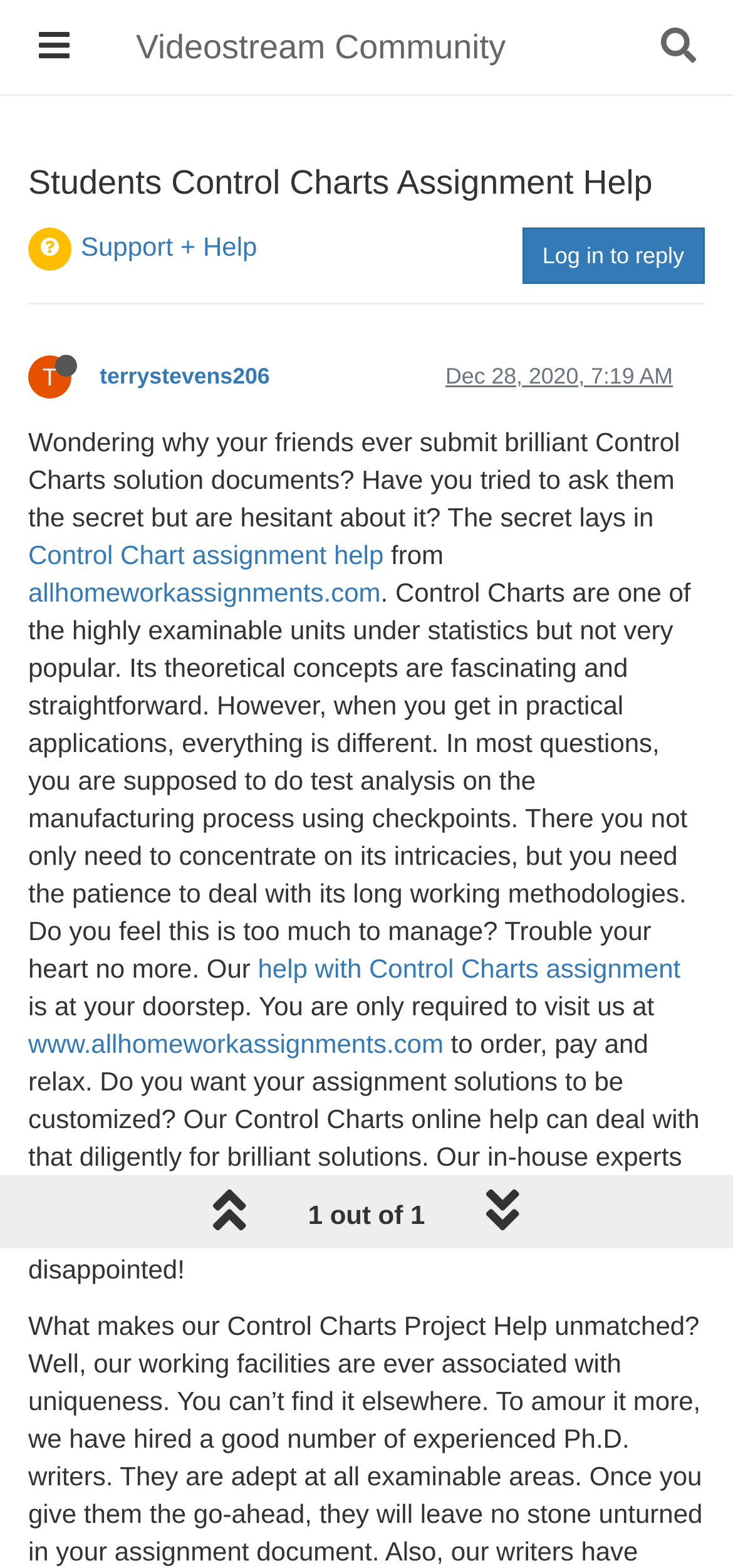What is the website mentioned in the static text?
Please give a well-detailed answer to the question.

By analyzing the static text, I found that the website mentioned is 'allhomeworkassignments.com', which is linked to the text 'Control Chart assignment help'.